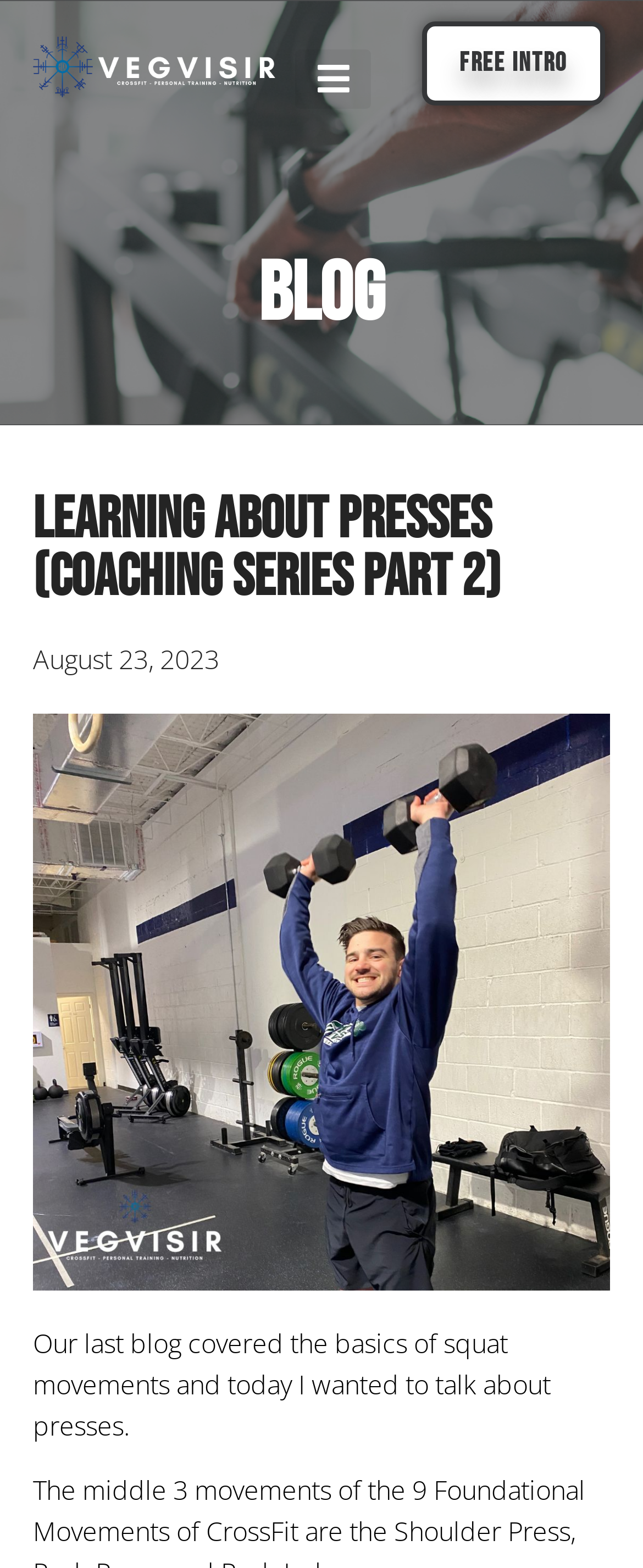Give a one-word or short phrase answer to this question: 
What is the topic of the current blog post?

Presses